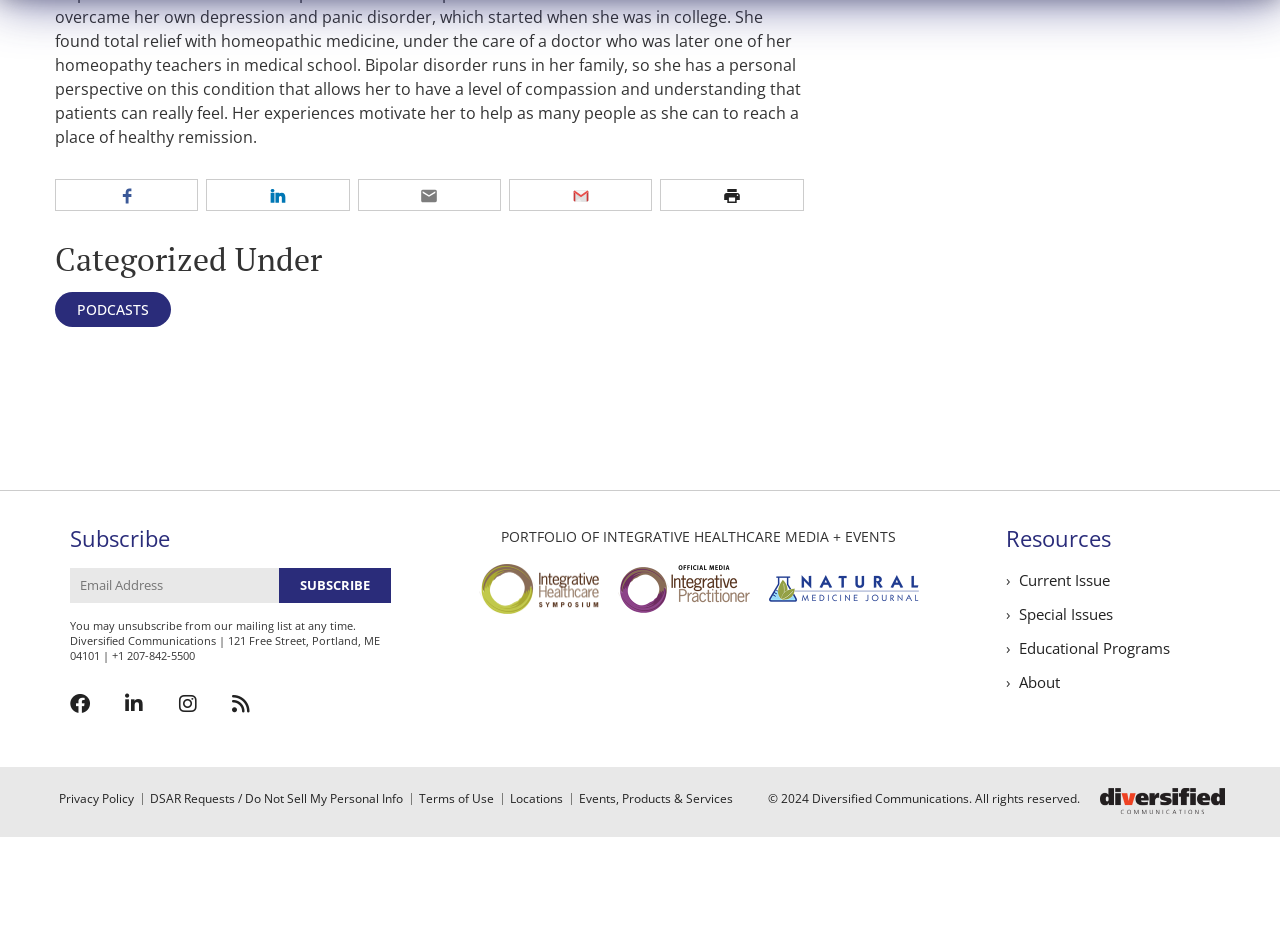Please determine the bounding box coordinates of the element to click in order to execute the following instruction: "Read the current issue". The coordinates should be four float numbers between 0 and 1, specified as [left, top, right, bottom].

[0.796, 0.615, 0.867, 0.637]